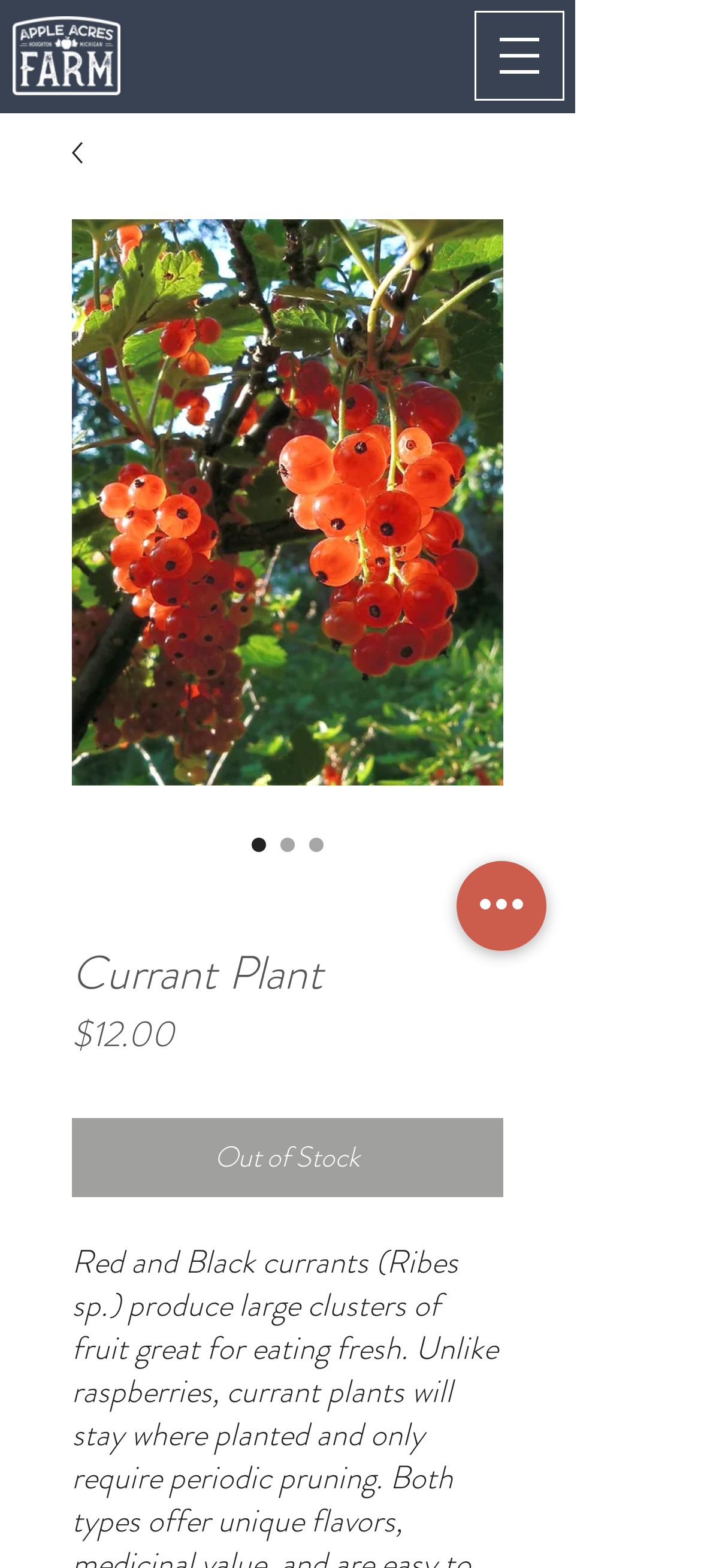What type of berries are shown in the image?
Give a one-word or short phrase answer based on the image.

Red currant berries